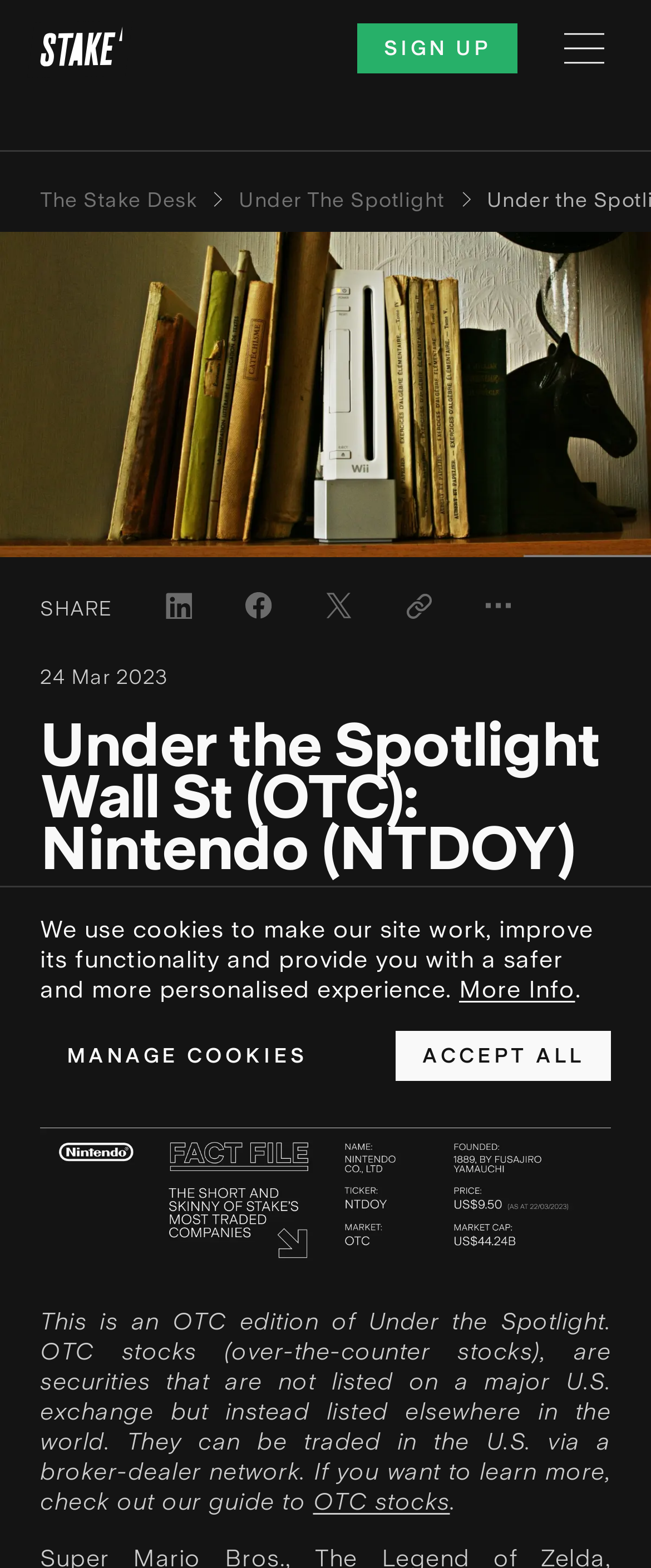Generate a comprehensive description of the webpage content.

The webpage appears to be an article about Nintendo, a renowned video game company, and its potential to reclaim its dominance in the gaming industry. 

At the top left corner, there is a Stake logo, accompanied by a menu button at the top right corner. Below the logo, there is a sign-up link. A horizontal separator line divides the top section from the main content.

The main content is divided into sections, with a breadcrumb navigation bar at the top, featuring links to "The Stake Desk" and "Under The Spotlight". Below the navigation bar, there is a time stamp indicating the article's publication date, "24 Mar 2023". 

Adjacent to the time stamp, there are social media sharing buttons, including LinkedIn, Facebook, Twitter, and more. The article's title, "Under the Spotlight Wall St (OTC): Nintendo (NTDOY)", is prominently displayed in a heading. 

The article's introduction summarizes Nintendo's history as a gaming industry leader and poses the question of whether it can reclaim its throne. Below the introduction, there is a figure, likely an image related to Nintendo. 

The main article text continues, discussing OTC stocks and providing a link to learn more about the topic. At the bottom of the page, there is a notice about the use of cookies, with links to "More Info" and buttons to "MANAGE COOKIES" or "ACCEPT ALL".